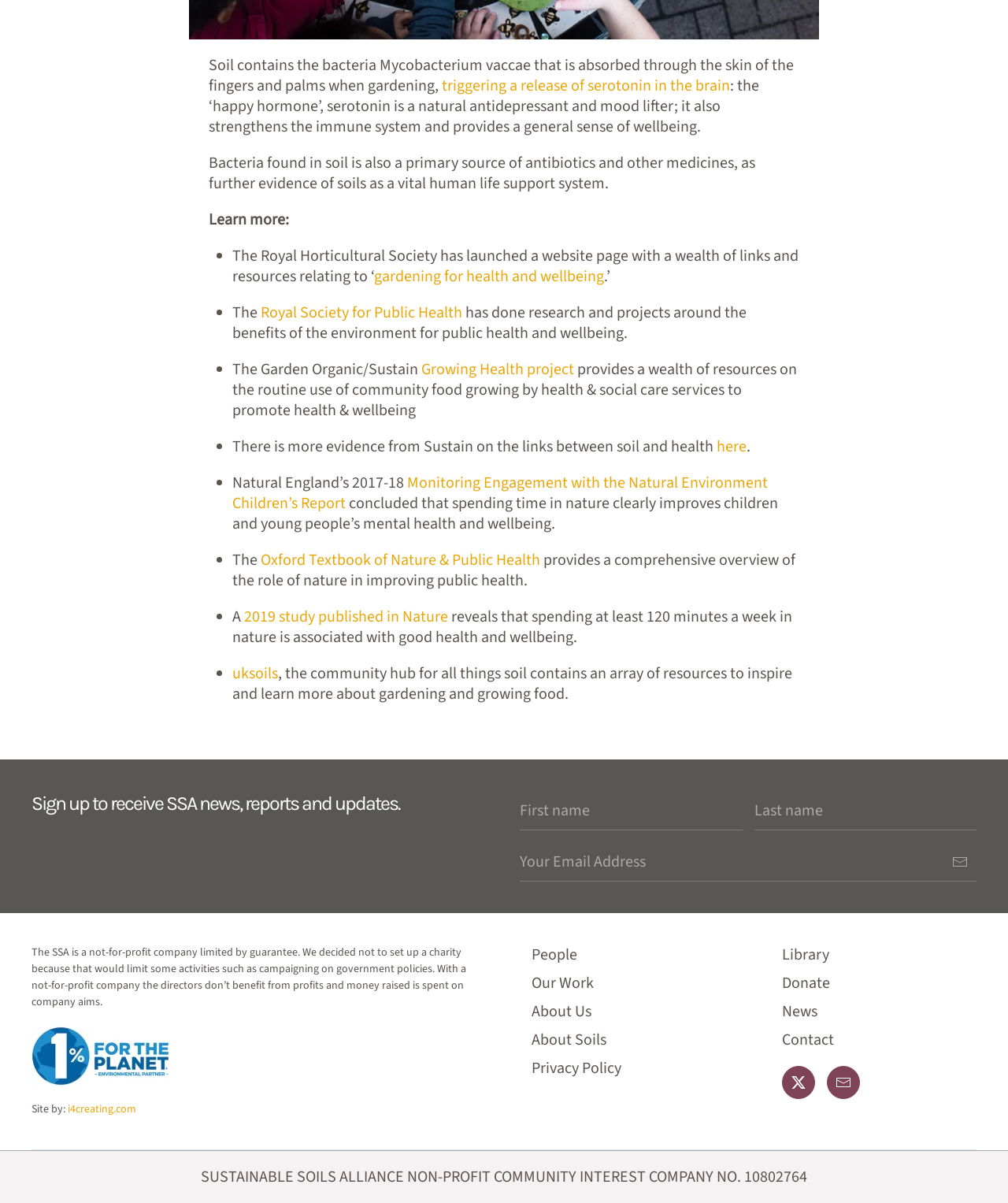Specify the bounding box coordinates of the area to click in order to execute this command: 'Read the Oxford Textbook of Nature & Public Health'. The coordinates should consist of four float numbers ranging from 0 to 1, and should be formatted as [left, top, right, bottom].

[0.255, 0.456, 0.536, 0.475]